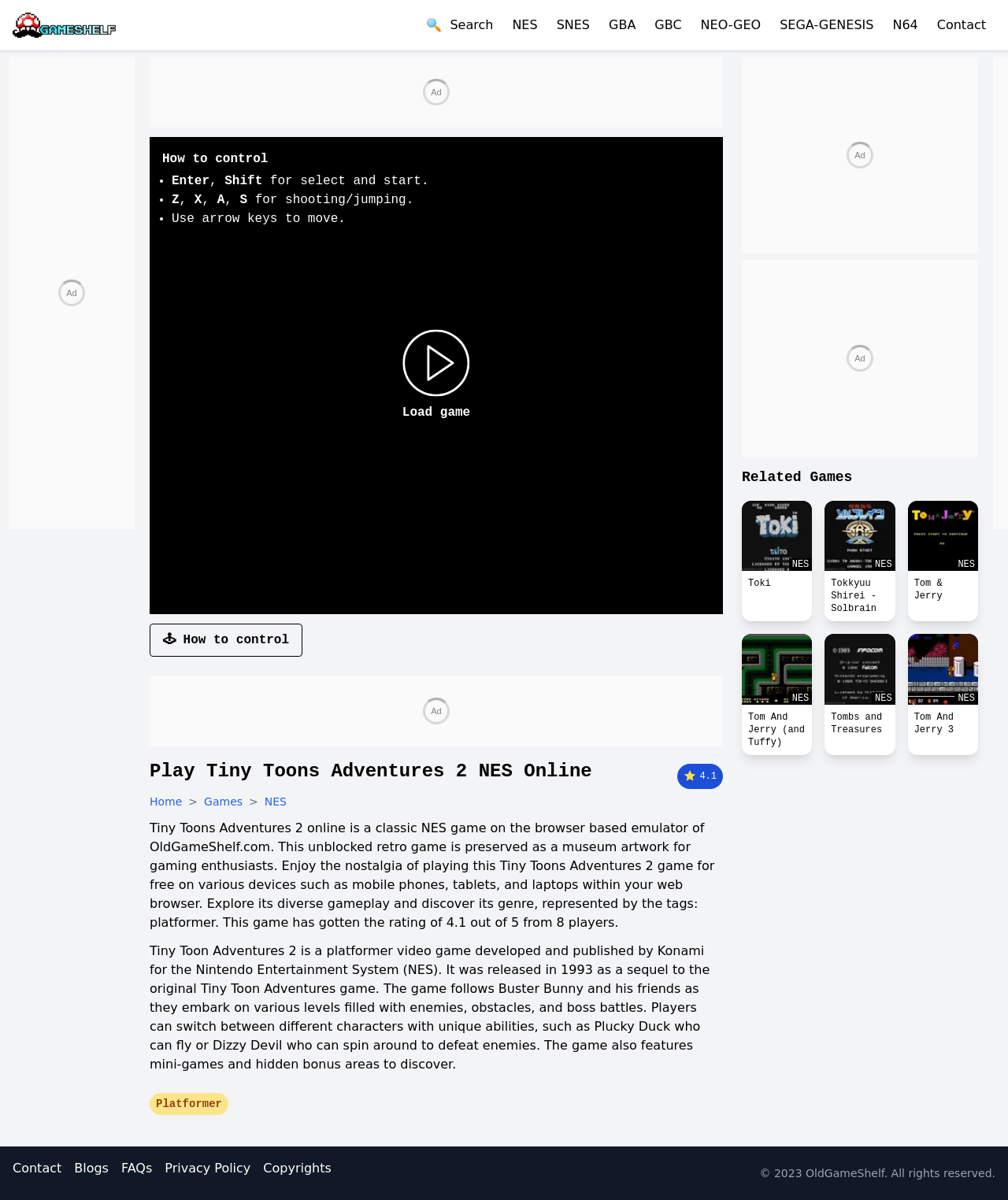Using the provided element description, identify the bounding box coordinates as (top-left x, top-left y, bottom-right x, bottom-right y). Ensure all values are between 0 and 1. Description: NES

[0.736, 0.417, 0.806, 0.476]